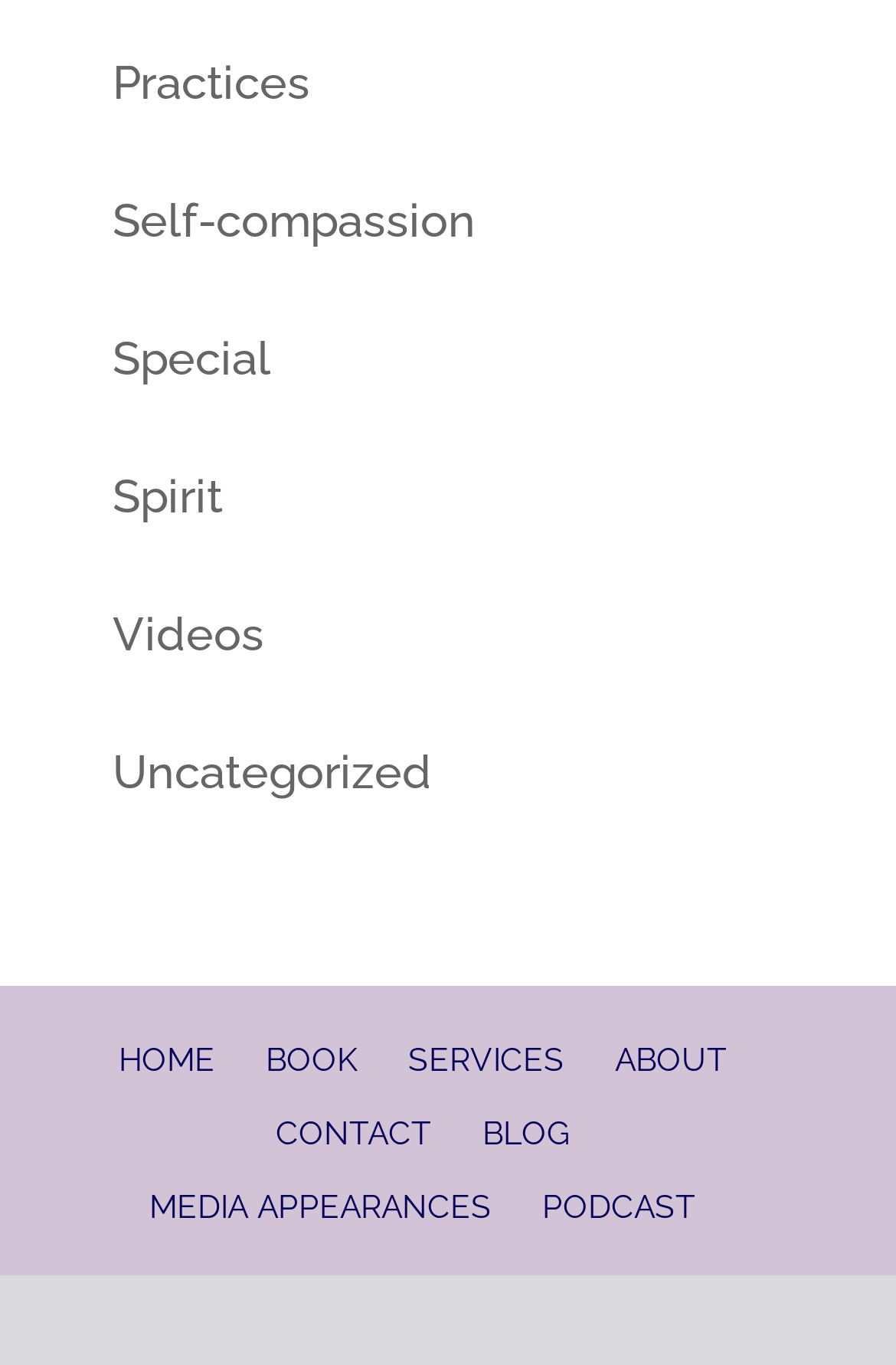Please locate the bounding box coordinates of the element's region that needs to be clicked to follow the instruction: "click on home link". The bounding box coordinates should be provided as four float numbers between 0 and 1, i.e., [left, top, right, bottom].

[0.132, 0.763, 0.24, 0.79]